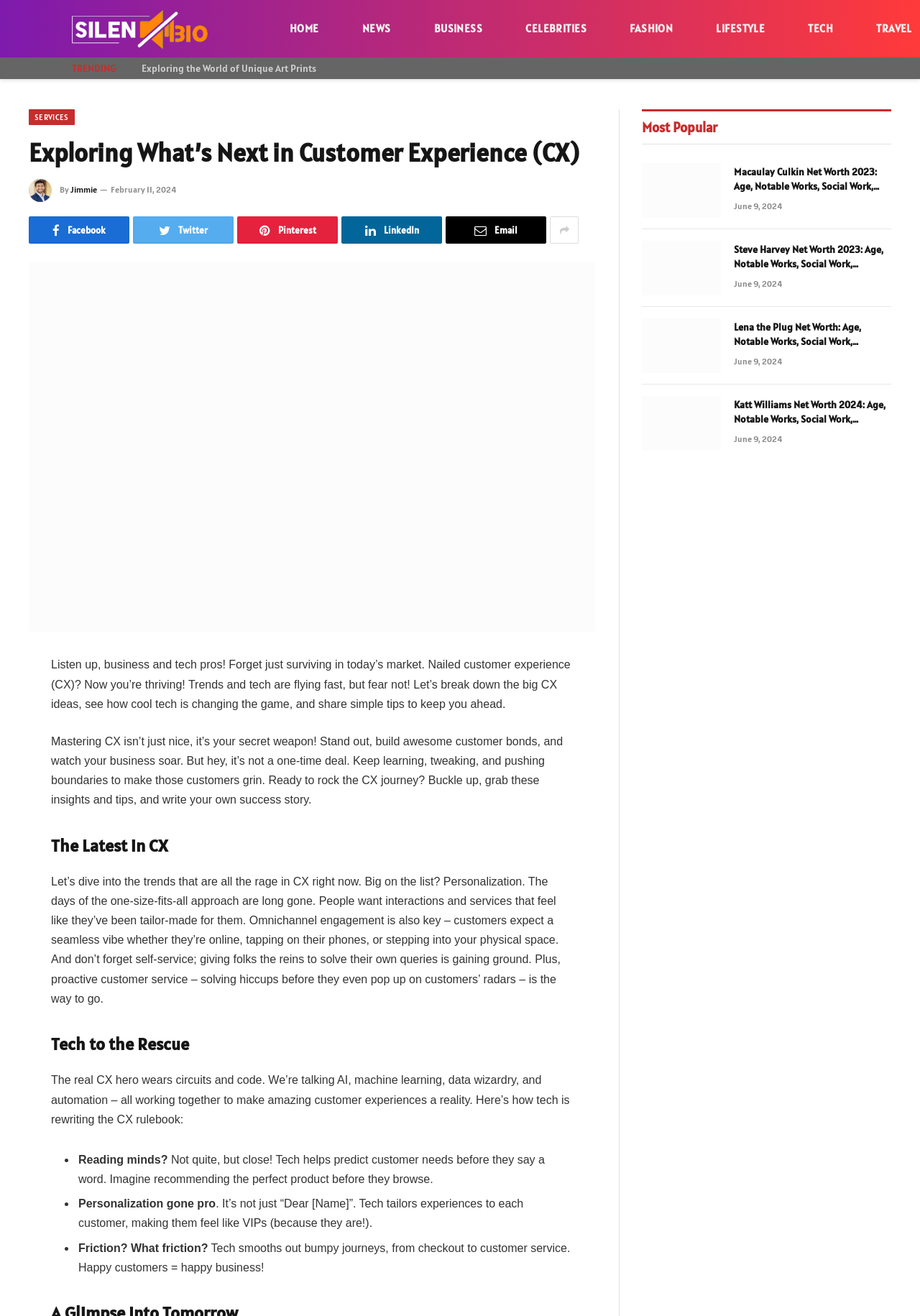Please provide the bounding box coordinates for the element that needs to be clicked to perform the instruction: "Explore the 'TECH' section". The coordinates must consist of four float numbers between 0 and 1, formatted as [left, top, right, bottom].

[0.855, 0.0, 0.929, 0.044]